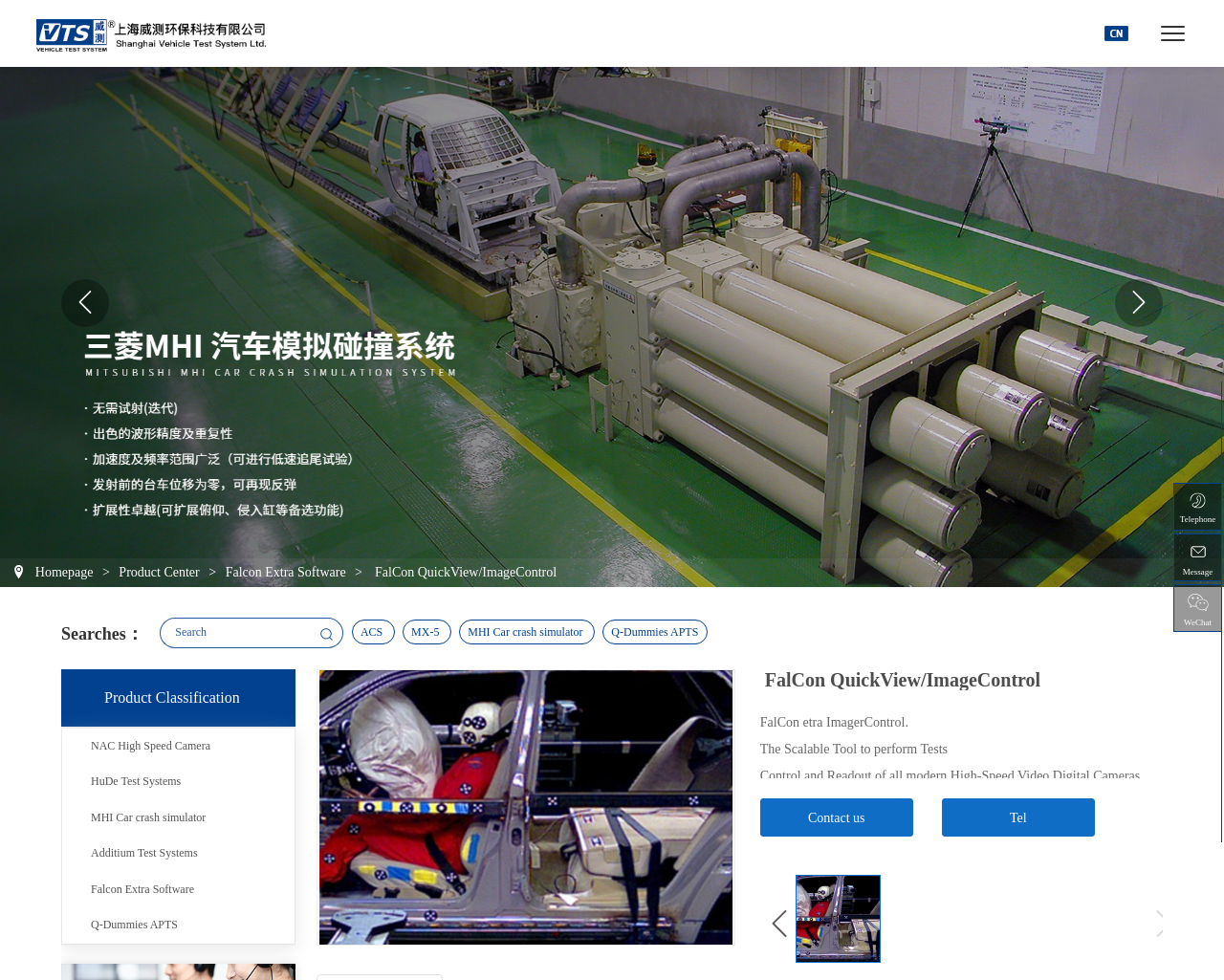Please locate the bounding box coordinates of the element that should be clicked to achieve the given instruction: "Search for something".

[0.131, 0.63, 0.262, 0.661]